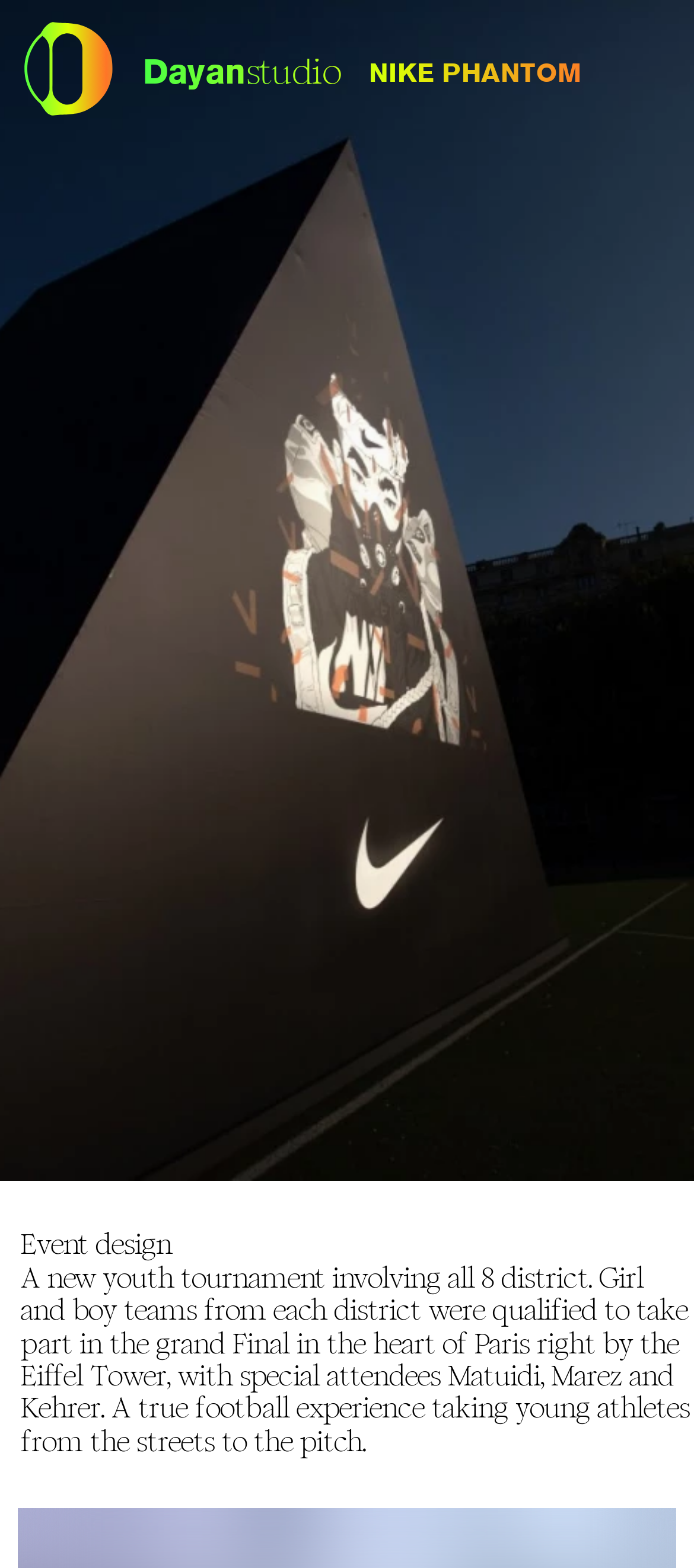Could you indicate the bounding box coordinates of the region to click in order to complete this instruction: "Follow Dayan Studio on Instagram".

[0.557, 0.659, 0.814, 0.674]